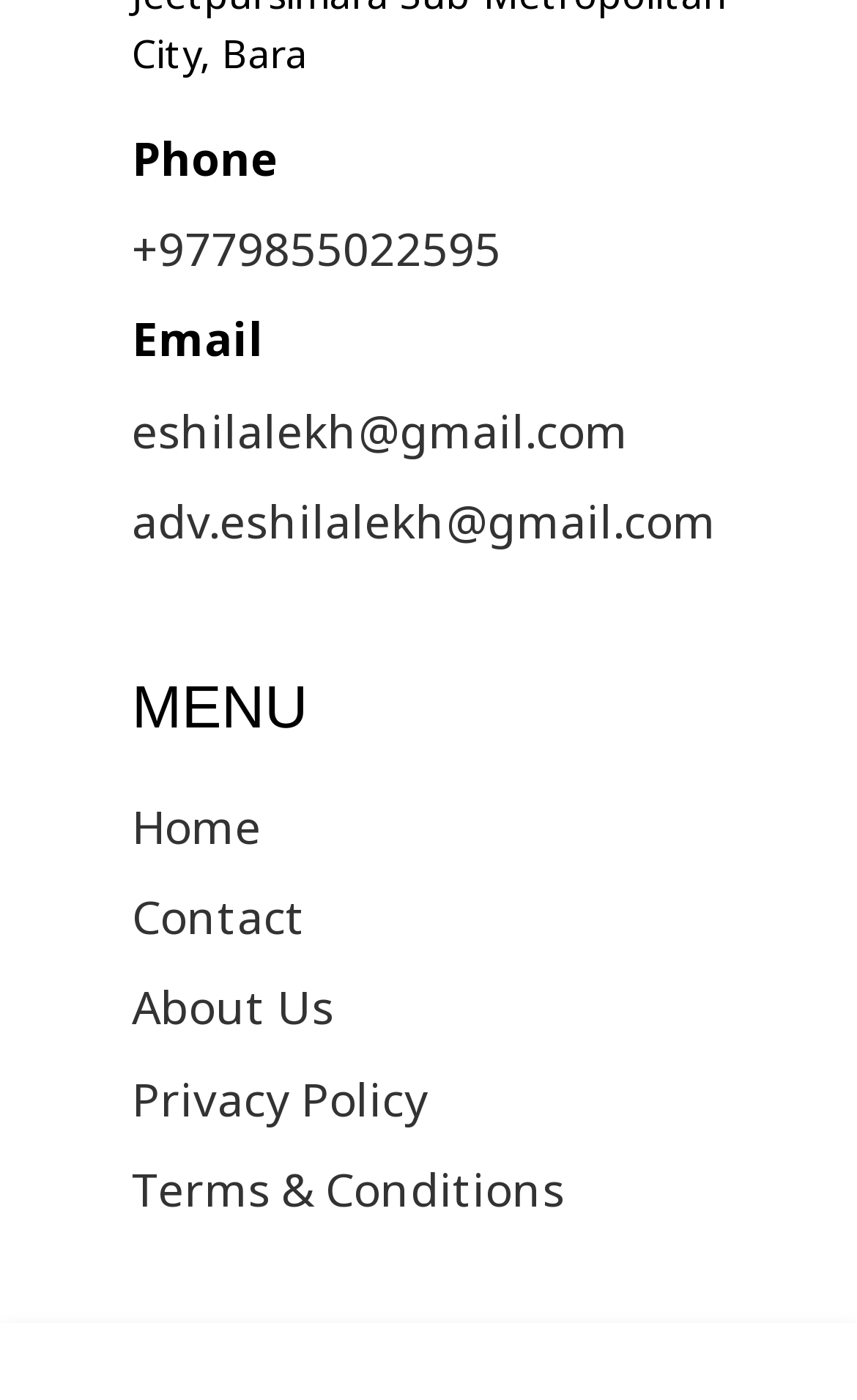Find the bounding box coordinates for the HTML element described in this sentence: "Home". Provide the coordinates as four float numbers between 0 and 1, in the format [left, top, right, bottom].

[0.154, 0.228, 0.305, 0.272]